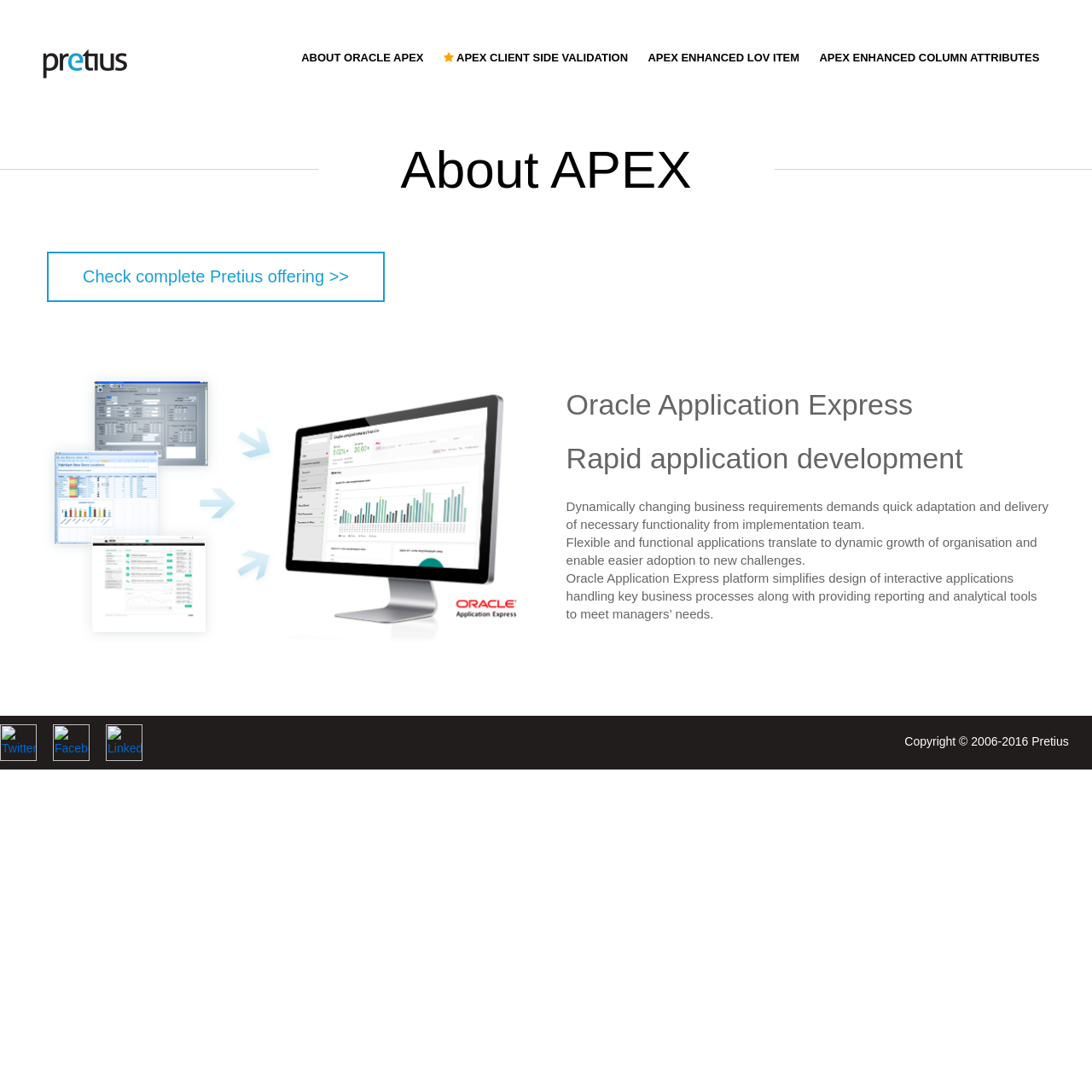Locate the bounding box coordinates of the element that should be clicked to execute the following instruction: "Click on ABOUT ORACLE APEX".

[0.267, 0.041, 0.397, 0.065]